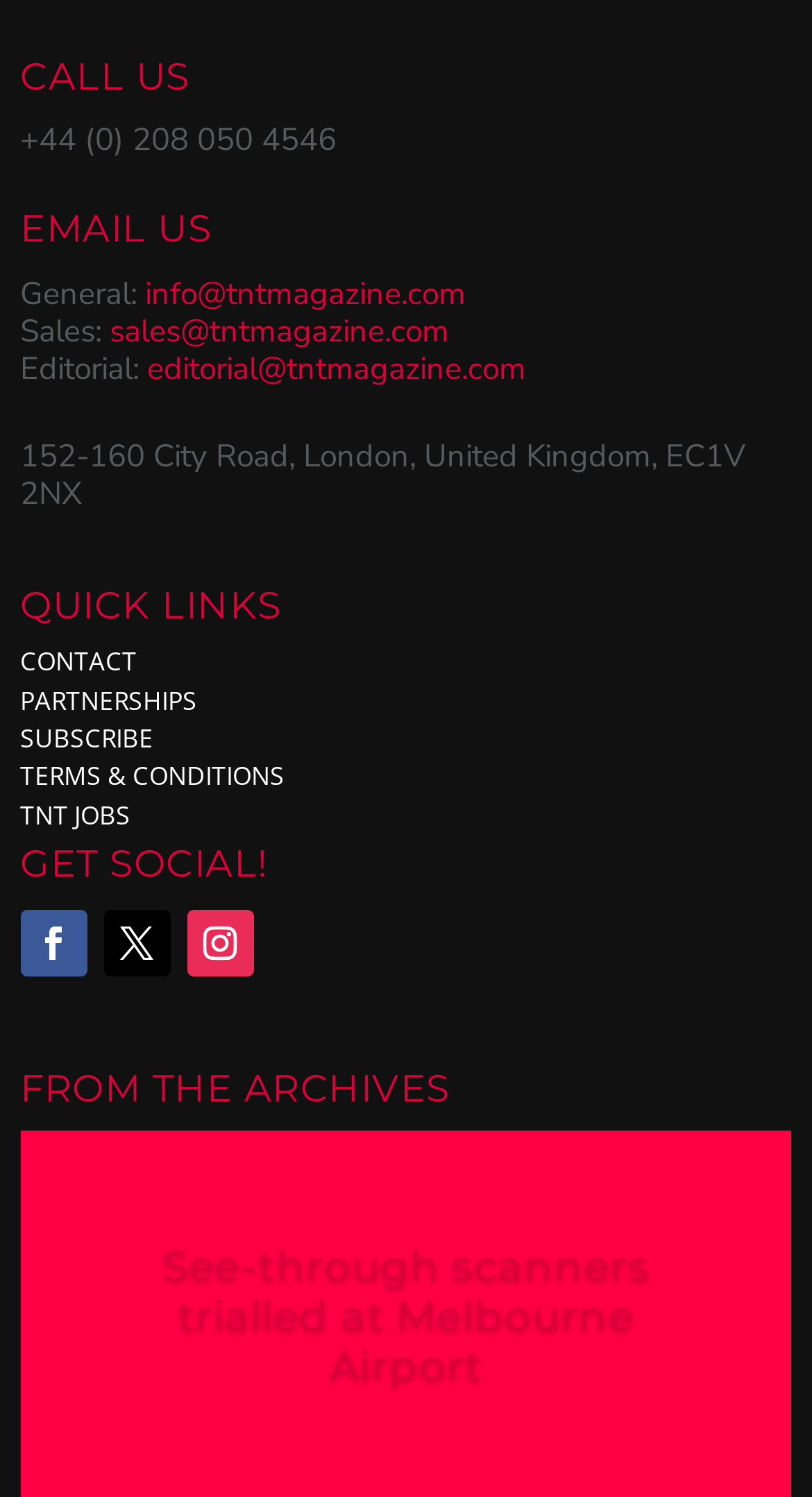How many social media links are there?
Utilize the image to construct a detailed and well-explained answer.

I found the social media links by looking at the 'GET SOCIAL!' section, where there are three links with icons for social media platforms.